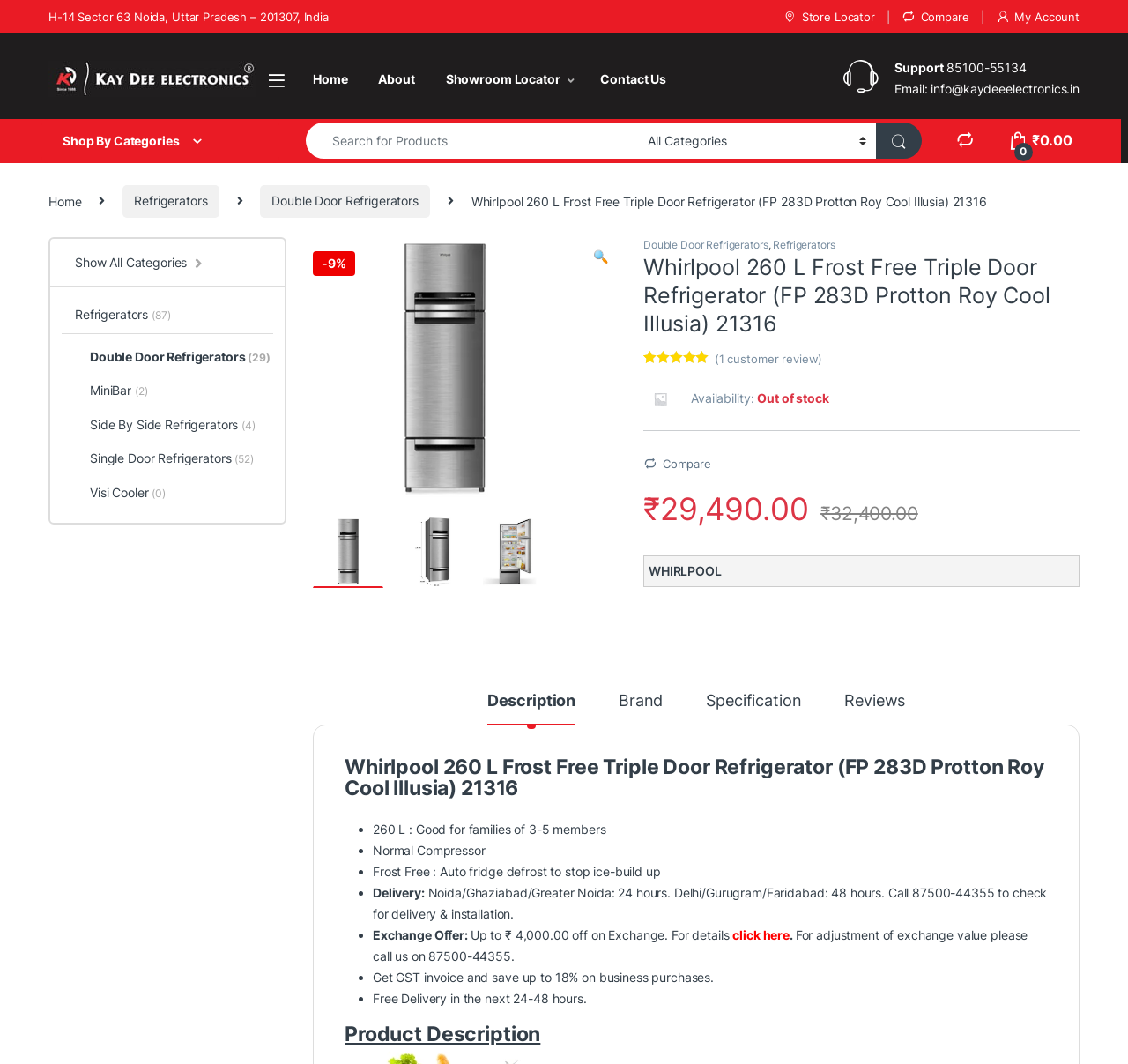Explain the webpage's layout and main content in detail.

This webpage is about a Whirlpool 260 L Frost Free Triple Door Refrigerator (FP 283D Protton Roy Cool Illusia) 21316, available for purchase online. At the top of the page, there are several links to navigate to different sections of the website, including "Home", "About", "Showroom Locator", and "Contact Us". Below these links, there is a search bar with a dropdown menu and a button to search for products.

The main content of the page is dedicated to the product description, with a heading that displays the product name and model number. Below the heading, there is a section that shows the product's rating, with an image of a 5-star rating and a link to read customer reviews. The product's availability is also displayed, indicating that it is currently out of stock.

The product's price is shown, with a strikethrough original price of ₹32,400.00 and a discounted price of ₹29,490.00. There are also links to compare the product with others and to view its specifications.

Below the product information, there are several tabs that allow users to navigate to different sections, including "Description", "Brand", "Specification", and "Reviews". The "Description" tab is currently selected, and it displays a list of key features of the product, including its capacity, compressor type, and frost-free feature. There is also information about delivery and installation, including estimated delivery times for different locations.

Throughout the page, there are several images, including a product image and icons for the different tabs. The overall layout of the page is organized and easy to navigate, with clear headings and concise text.